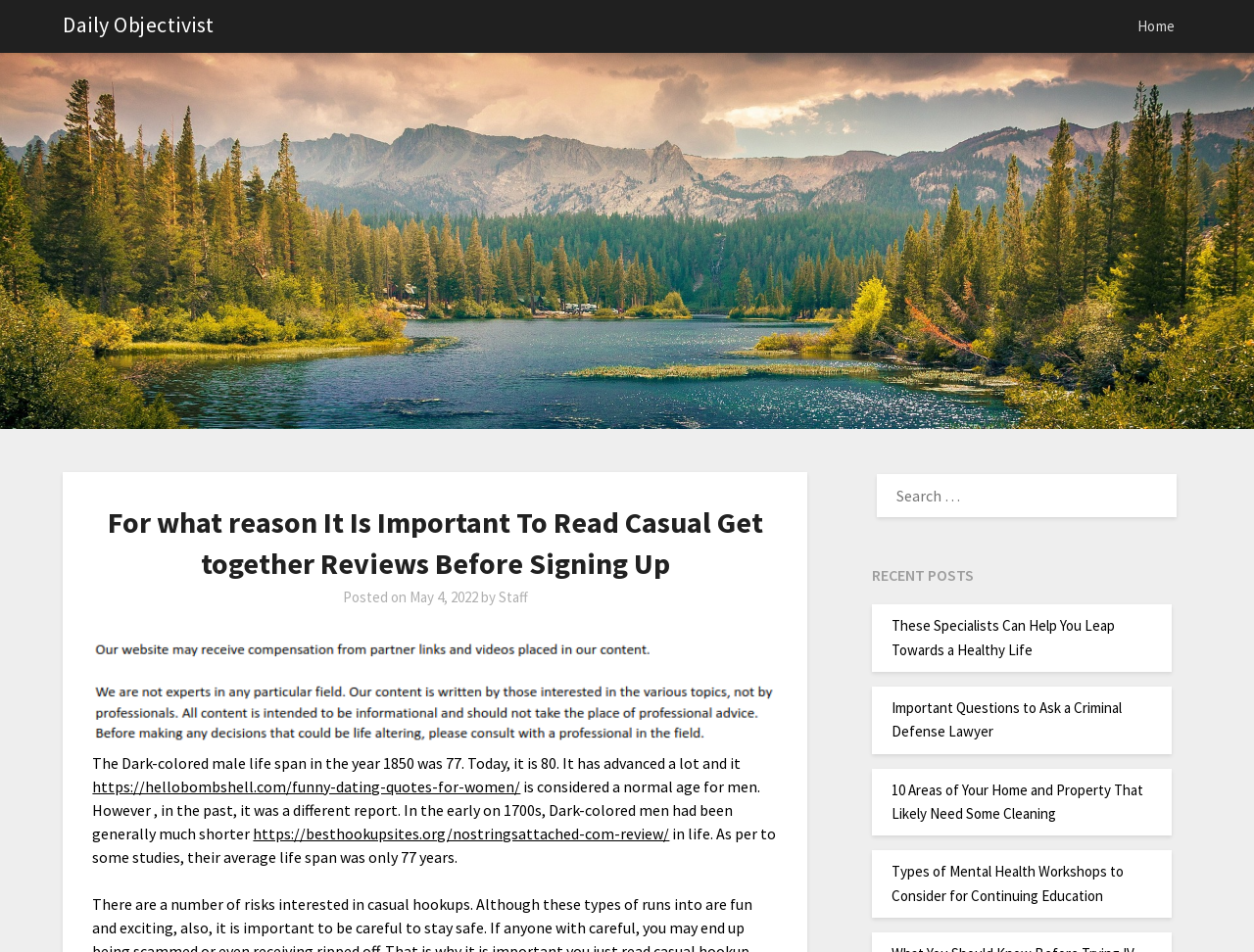Refer to the image and provide an in-depth answer to the question:
What is the position of the image relative to the header?

I compared the y1 and y2 coordinates of the image and header elements, and found that the image has a higher y1 value, which means it is positioned below the header.